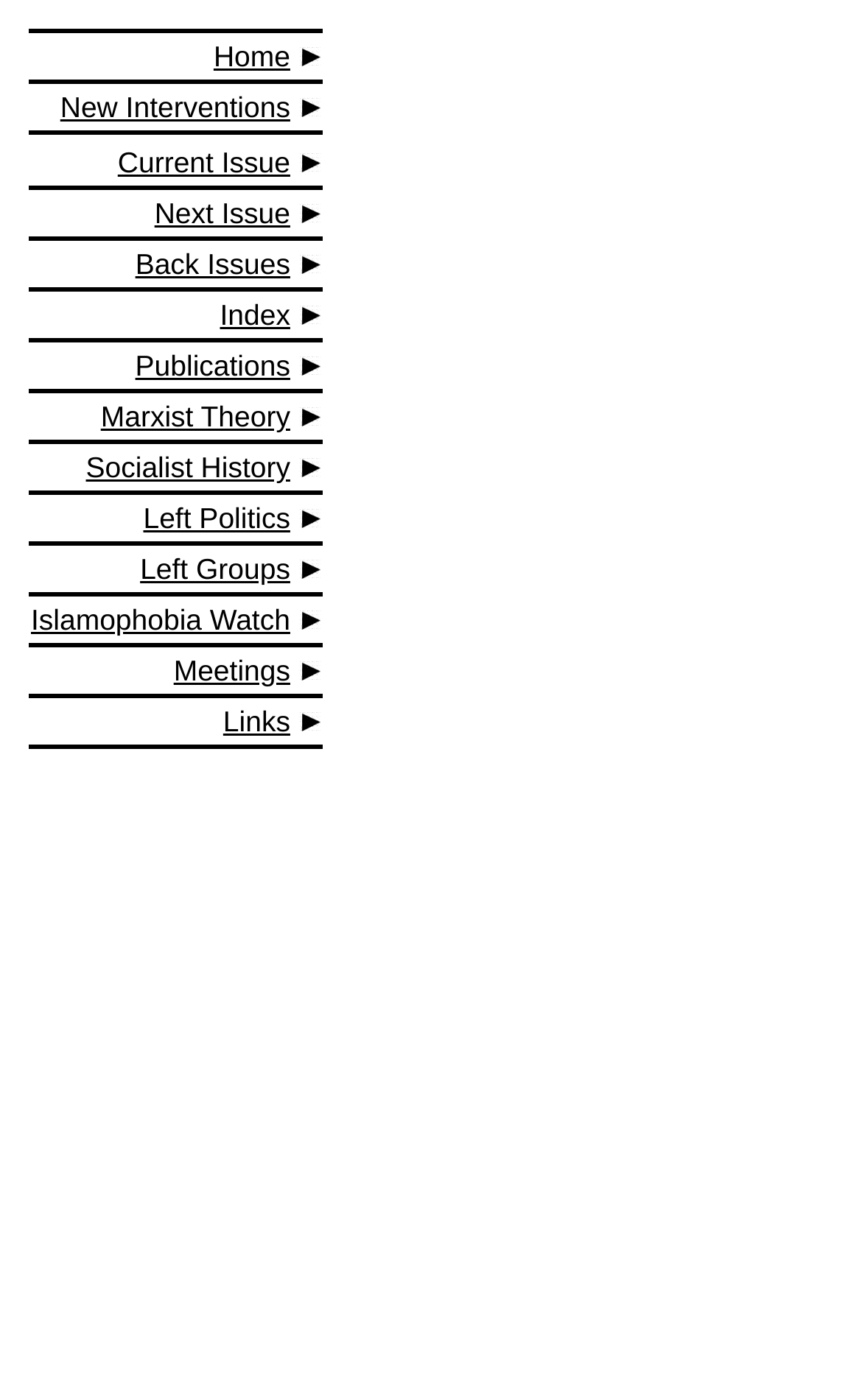Please identify the bounding box coordinates of the clickable area that will allow you to execute the instruction: "Click on Home".

[0.248, 0.028, 0.337, 0.052]